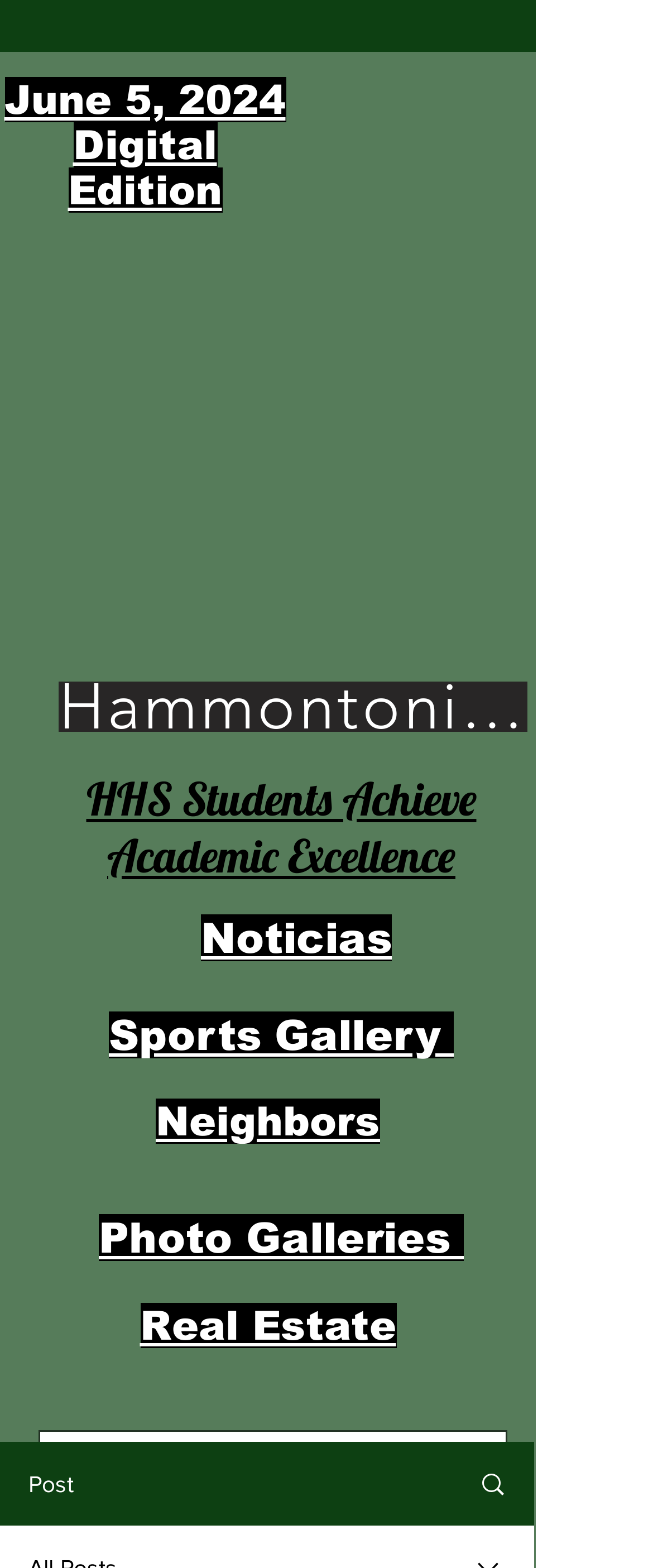Answer the following in one word or a short phrase: 
What is the text above the search box?

Post